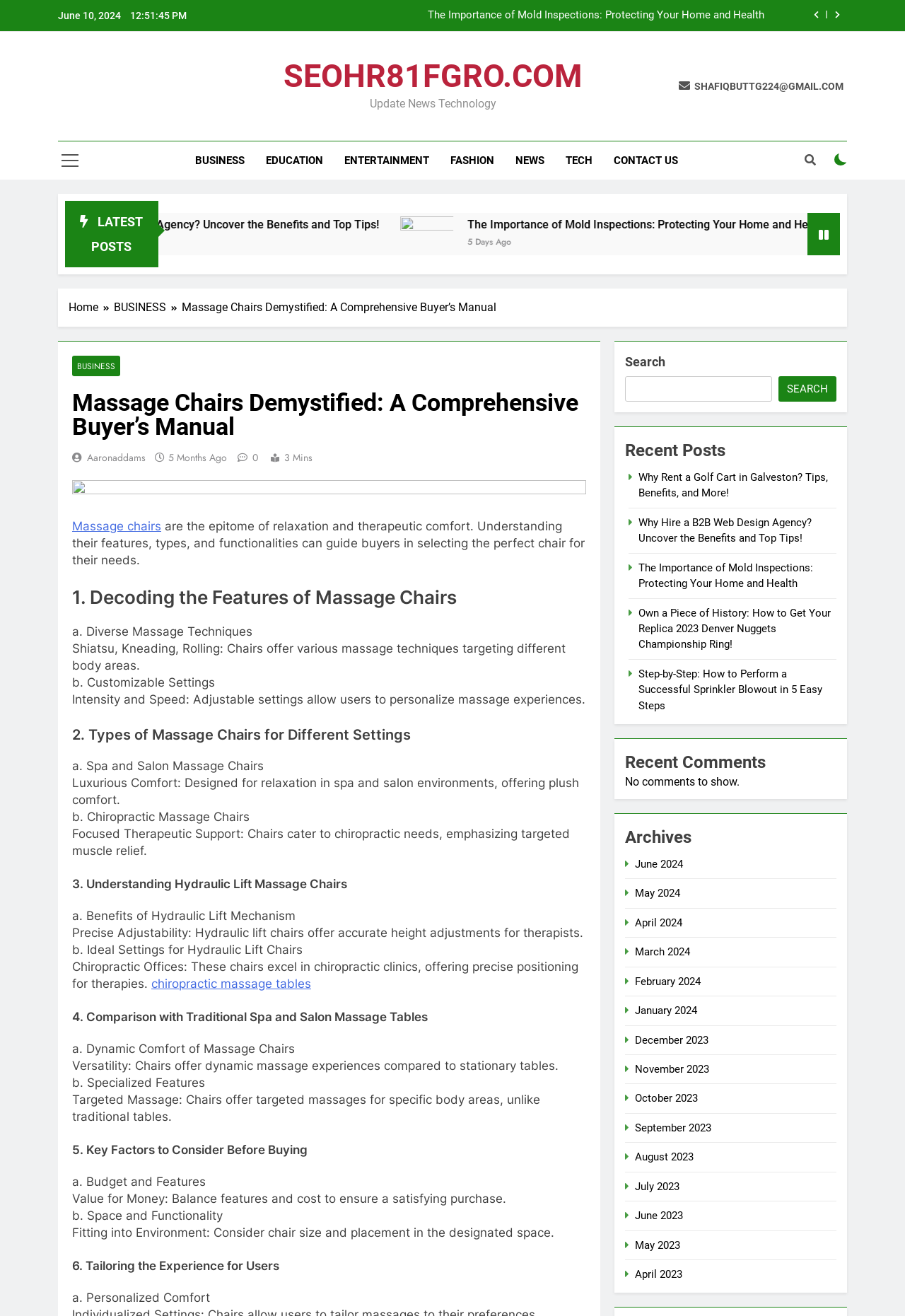Generate a thorough caption that explains the contents of the webpage.

This webpage is about massage chairs, providing a comprehensive guide for buyers. At the top, there is a date "June 10, 2024" and some social media buttons. Below that, there are several links to other websites, including "SEOHR81FGRO.COM" and an email address. 

On the left side, there is a navigation menu with links to different categories, such as "BUSINESS", "EDUCATION", "ENTERTAINMENT", and "NEWS". 

The main content of the webpage is divided into sections, each with a heading. The first section is "LATEST POSTS", which features two articles with images, one about mold inspections and the other about a replica 2023 Denver Nuggets championship ring. 

The main article, "Massage Chairs Demystified: A Comprehensive Buyer’s Manual", is divided into six sections. The first section explains the features of massage chairs, including diverse massage techniques and customizable settings. The second section discusses the types of massage chairs for different settings, such as spa and salon massage chairs and chiropractic massage chairs. The third section focuses on hydraulic lift massage chairs, their benefits, and ideal settings. The fourth section compares massage chairs with traditional spa and salon massage tables. The fifth section discusses key factors to consider before buying a massage chair, including budget and features, and space and functionality. The sixth section is about tailoring the experience for users, including personalized comfort.

On the right side, there is a search bar and a section called "Recent Posts", which lists three articles, including "Why Rent a Golf Cart in Galveston? Tips, Benefits, and More!", "Why Hire a B2B Web Design Agency? Uncover the Benefits and Top Tips!", and "The Importance of Mold Inspections: Protecting Your Home and Health".